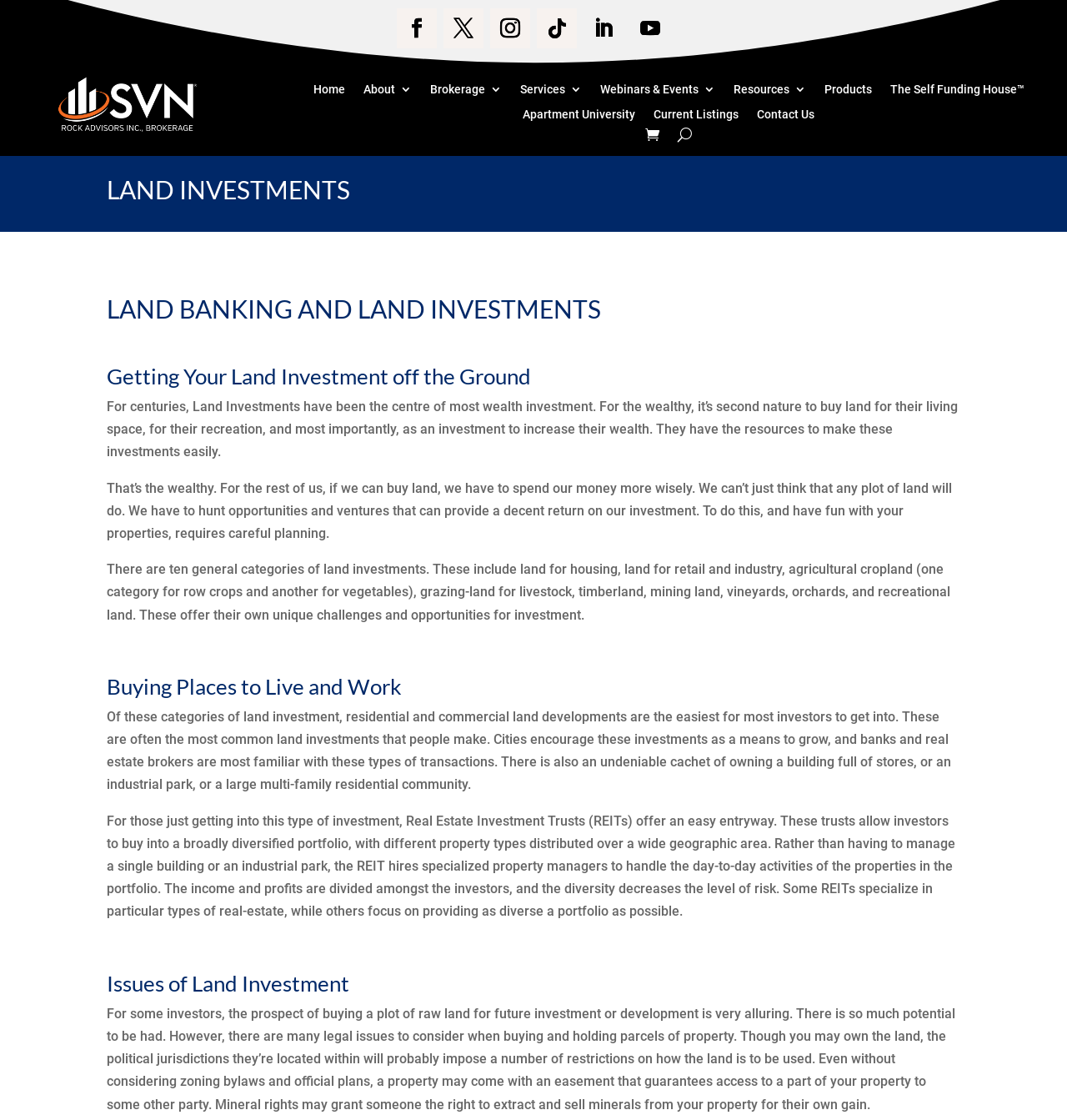Please reply to the following question with a single word or a short phrase:
What are some legal issues to consider when buying and holding parcels of property?

Zoning bylaws, easements, and mineral rights